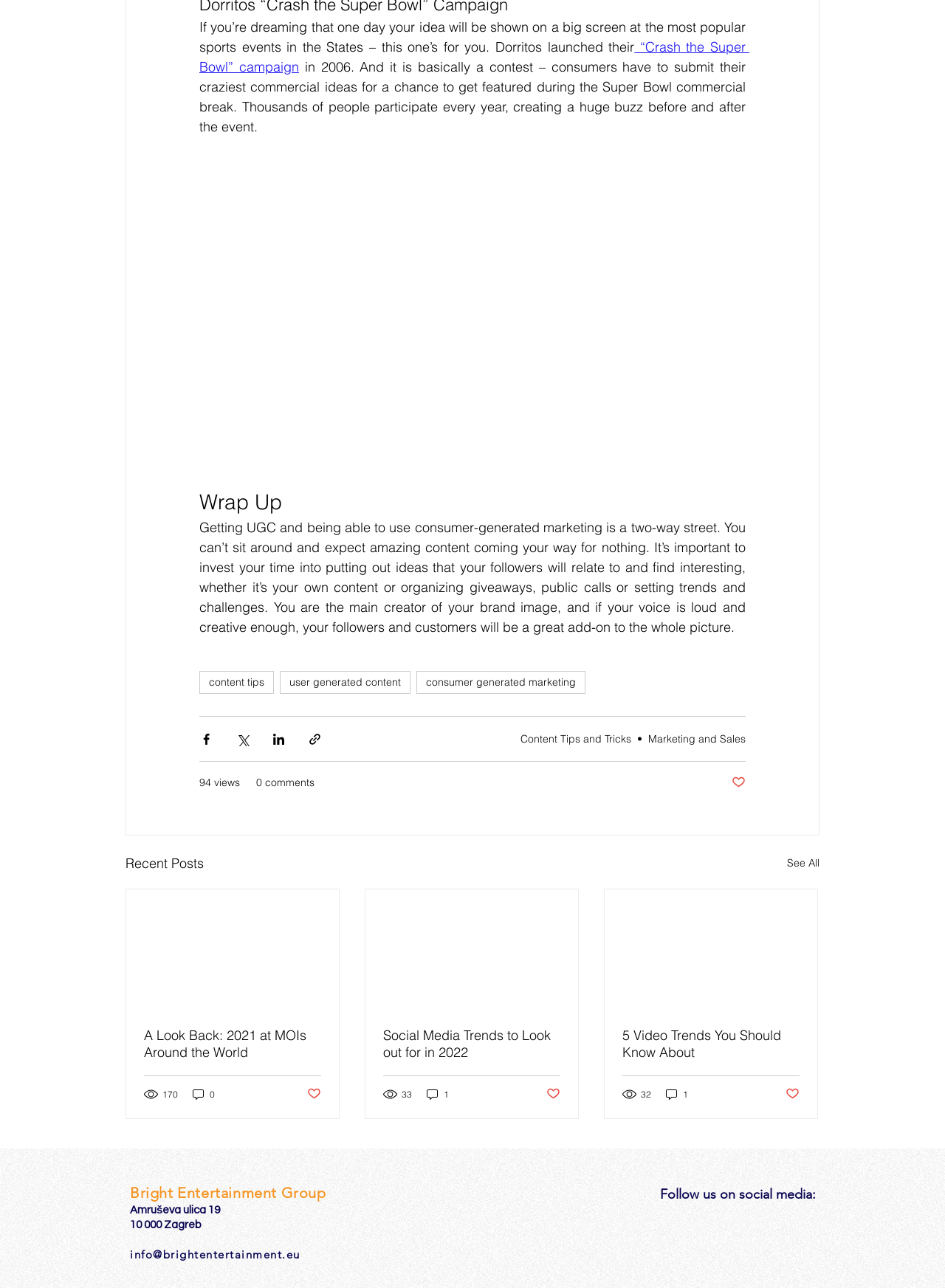For the following element description, predict the bounding box coordinates in the format (top-left x, top-left y, bottom-right x, bottom-right y). All values should be floating point numbers between 0 and 1. Description: See All

[0.833, 0.662, 0.867, 0.679]